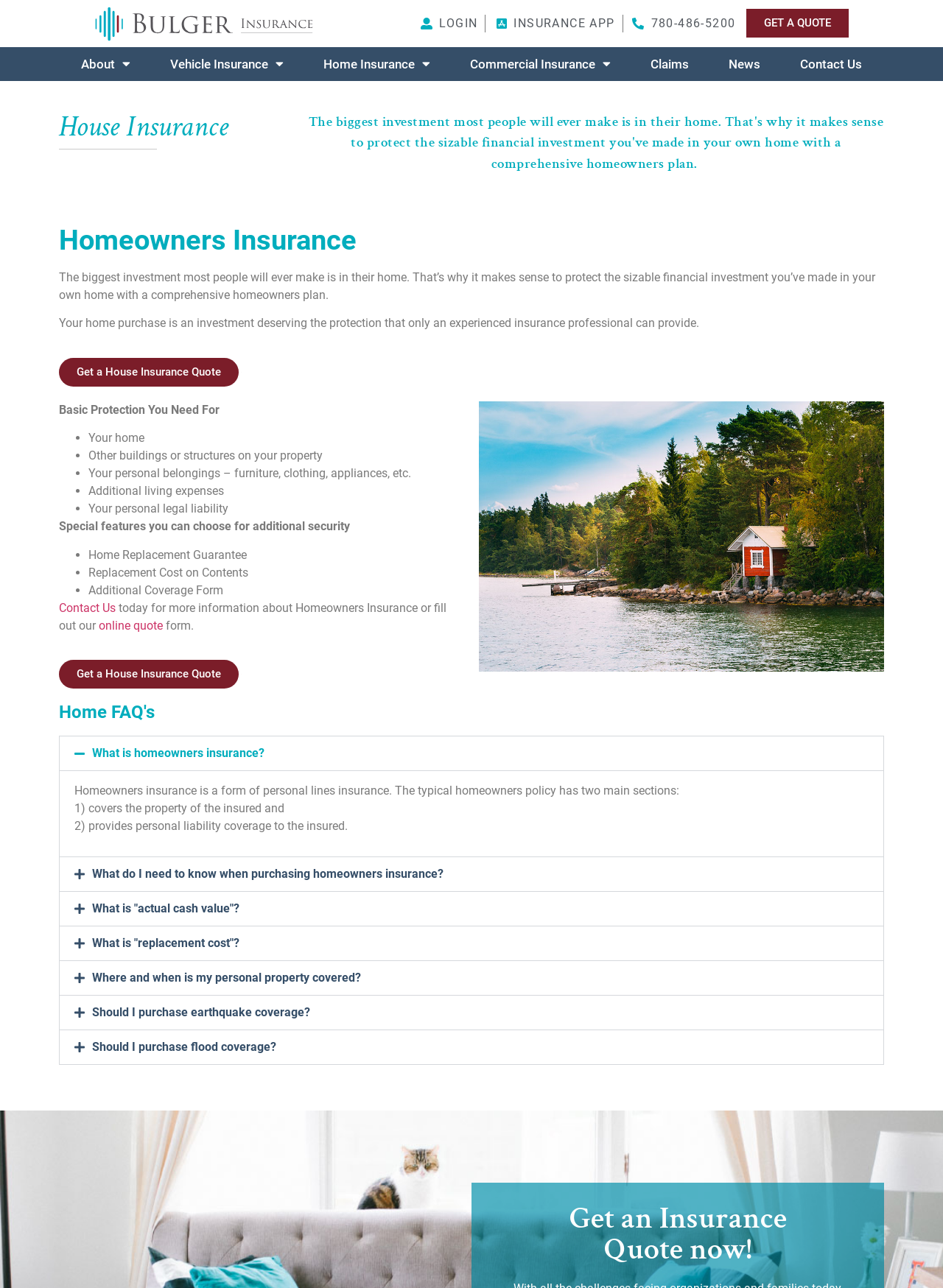Extract the bounding box coordinates for the HTML element that matches this description: "Get a House Insurance Quote". The coordinates should be four float numbers between 0 and 1, i.e., [left, top, right, bottom].

[0.062, 0.278, 0.253, 0.3]